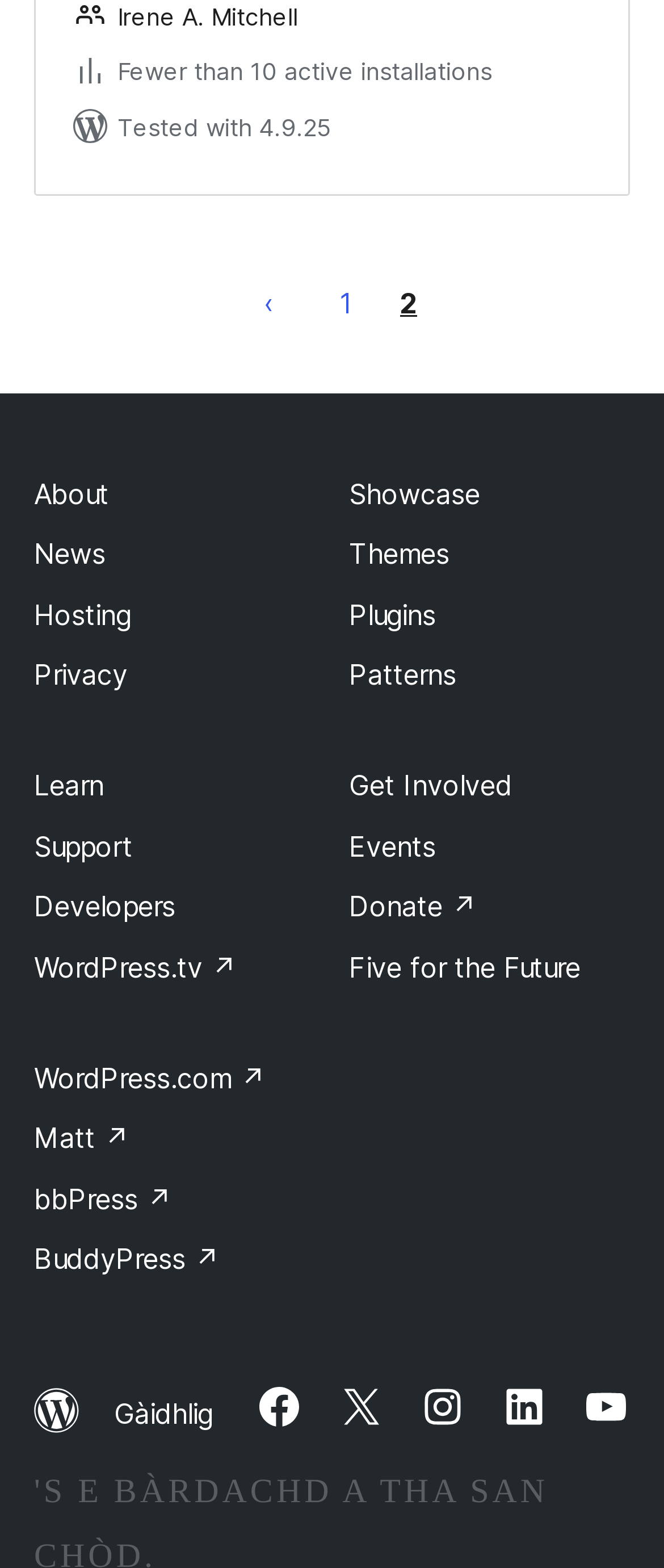How many active installations are there?
Can you give a detailed and elaborate answer to the question?

The text 'Fewer than 10 active installations' is present on the webpage, which indicates that there are fewer than 10 active installations.